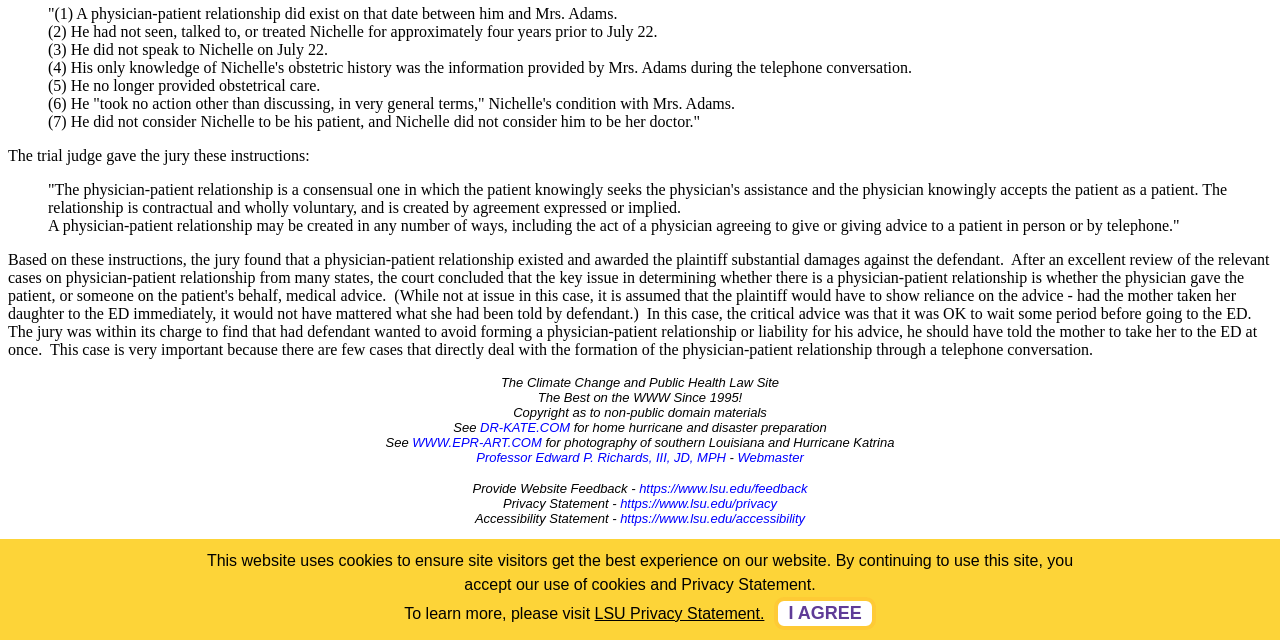Ascertain the bounding box coordinates for the UI element detailed here: "LSU Privacy Statement.". The coordinates should be provided as [left, top, right, bottom] with each value being a float between 0 and 1.

[0.464, 0.945, 0.597, 0.971]